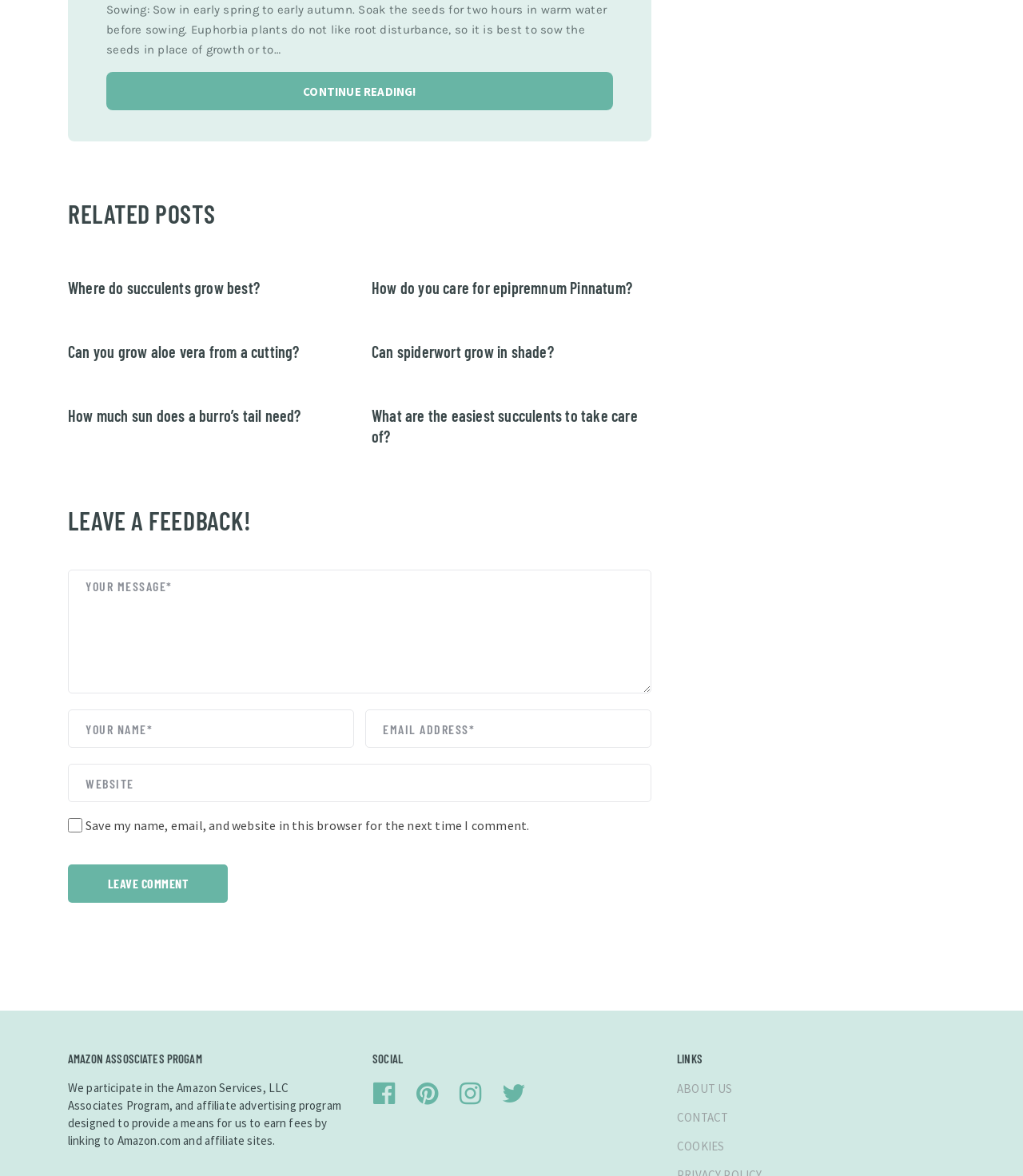Using the provided element description: "name="submit" value="Leave Comment"", determine the bounding box coordinates of the corresponding UI element in the screenshot.

[0.066, 0.735, 0.223, 0.768]